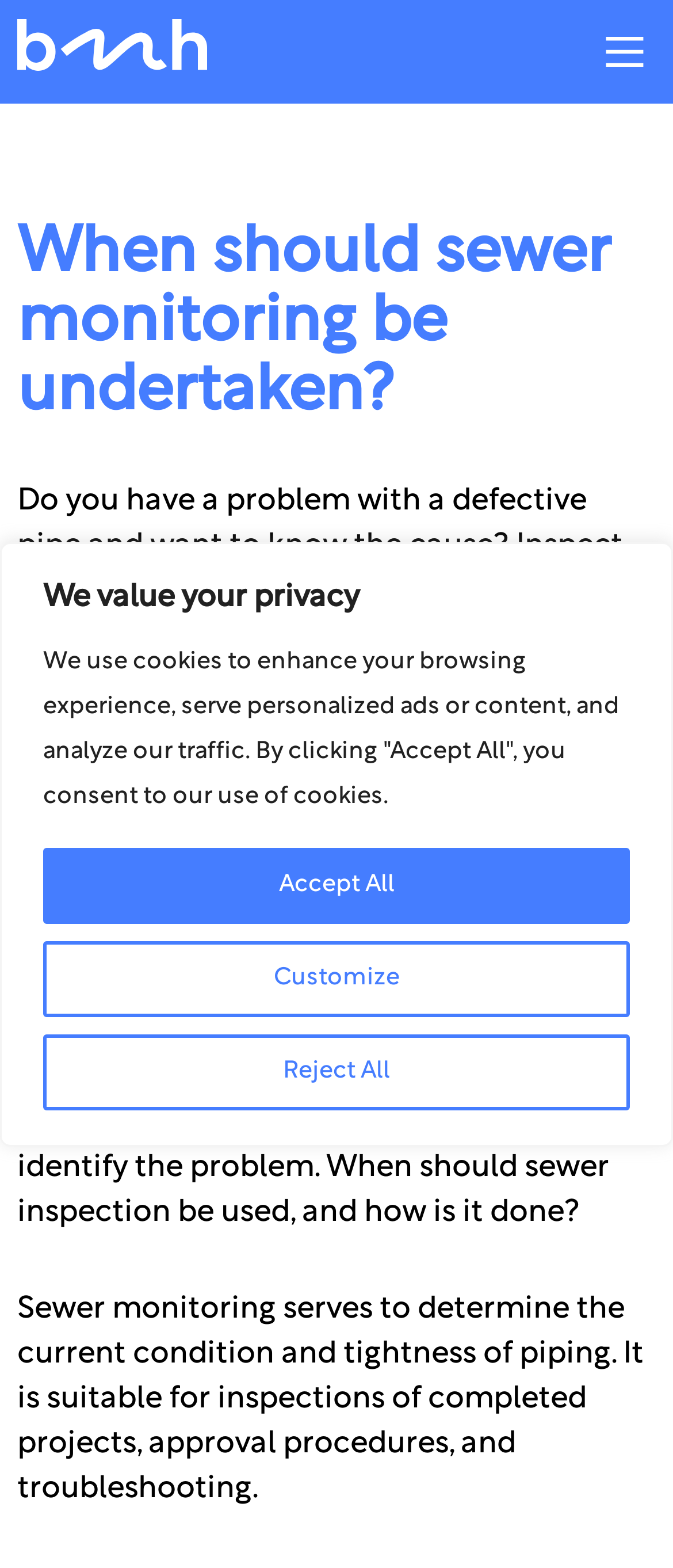Describe the webpage meticulously, covering all significant aspects.

This webpage is about sewer monitoring and inspection. At the top, there is a privacy notice with three buttons: "Customize", "Reject All", and "Accept All". Below this notice, there is a logo of "BMH" with a link to the main page. On the top right, there is a "Main Menu" button with a menu icon.

The main content of the webpage starts with a heading "When should sewer monitoring be undertaken?" followed by a paragraph of text that asks a question about defective pipes and introduces sewer inspection as a solution. 

Below this introduction, there is a heading "Sewer monitoring – the benefits, methods, and cameras involved" followed by two paragraphs of text. The first paragraph discusses the benefits of sewer monitoring, including quickly detecting defects and finding repair solutions. The second paragraph explains the purpose of sewer monitoring, which is to determine the condition and tightness of piping, and its suitability for inspections, approval procedures, and troubleshooting.